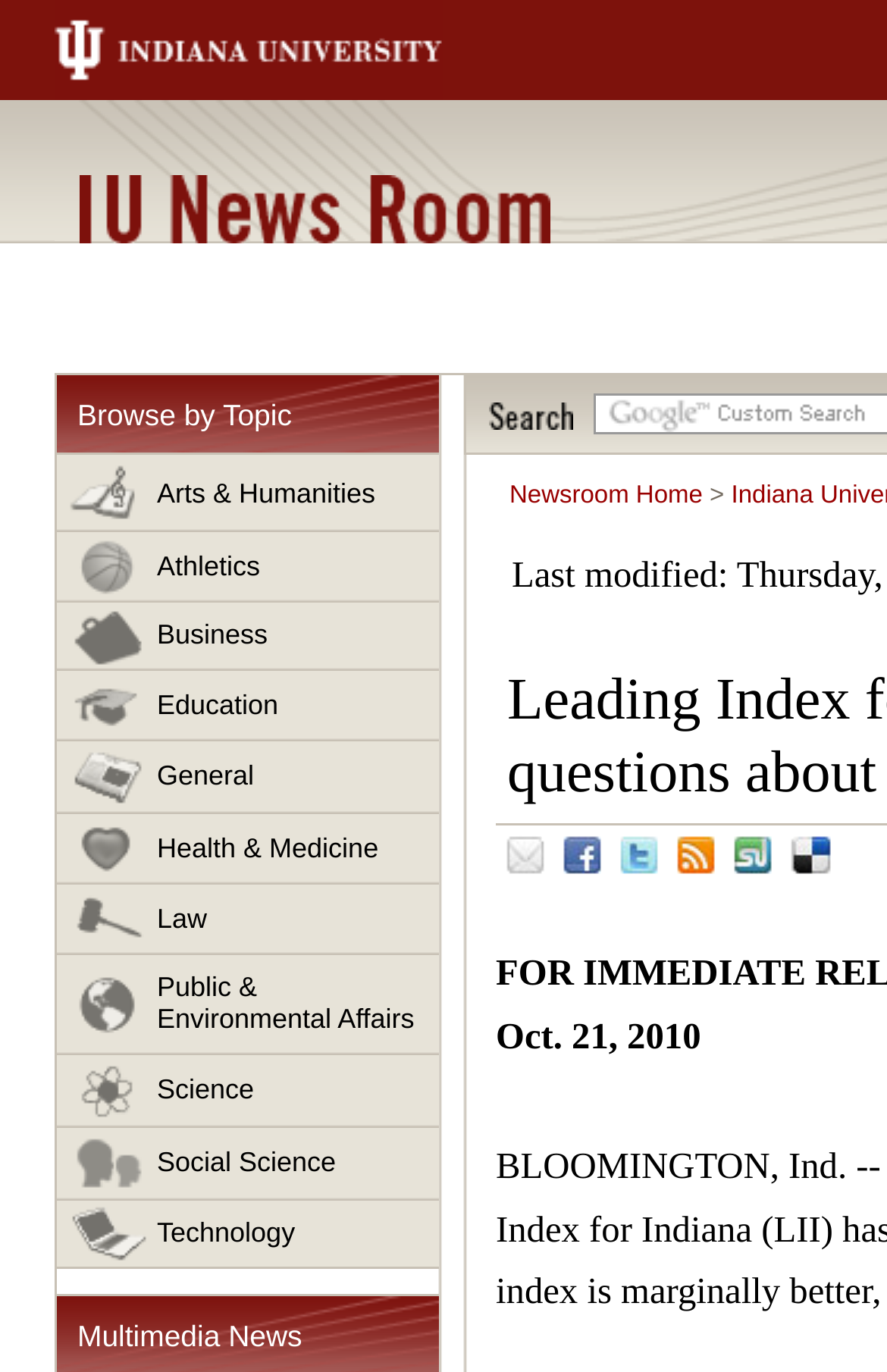Provide the bounding box coordinates of the area you need to click to execute the following instruction: "go to Indiana University".

[0.01, 0.0, 0.651, 0.073]